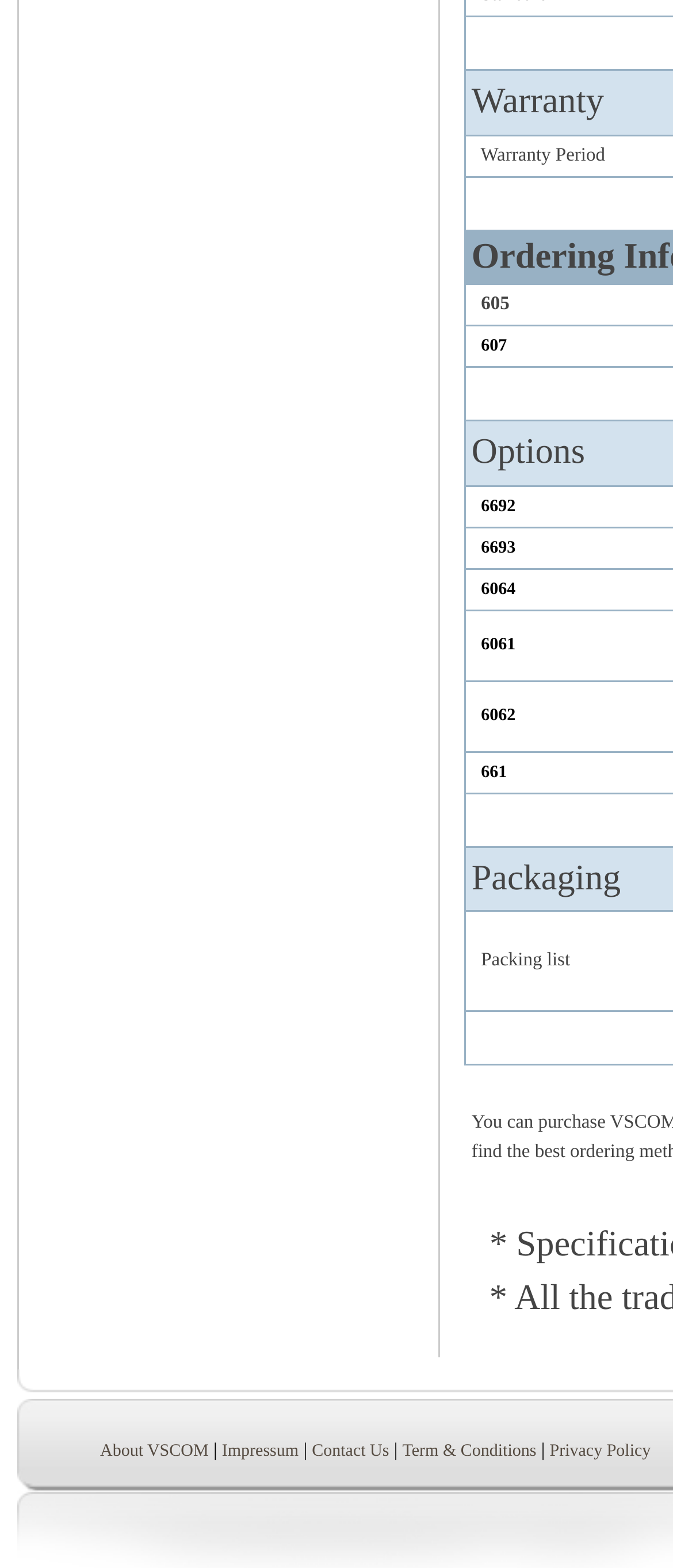Identify the bounding box coordinates of the region that should be clicked to execute the following instruction: "Contact Us".

[0.463, 0.919, 0.578, 0.932]